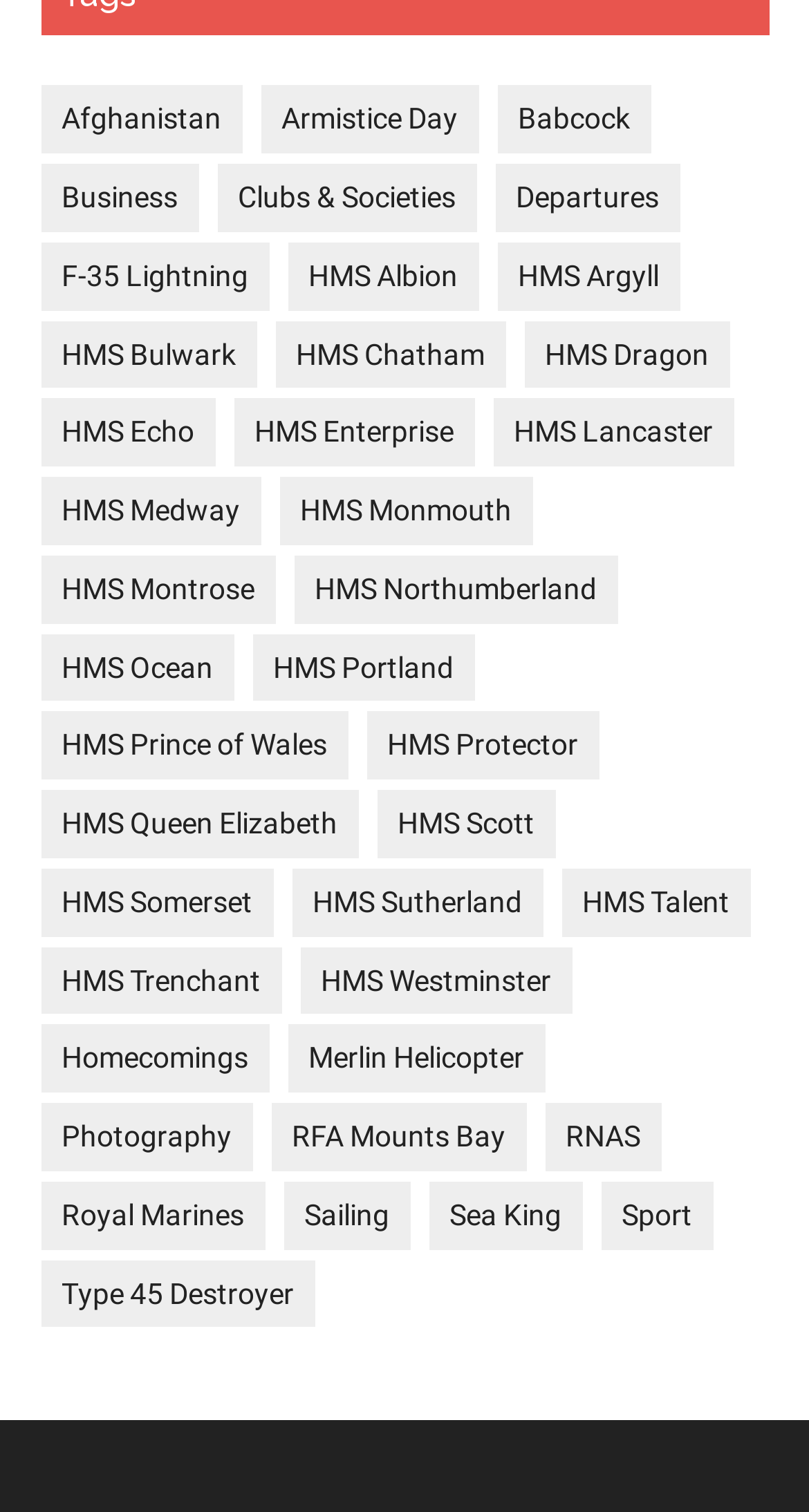Please identify the bounding box coordinates of the element that needs to be clicked to execute the following command: "View HMS Albion". Provide the bounding box using four float numbers between 0 and 1, formatted as [left, top, right, bottom].

[0.355, 0.16, 0.591, 0.205]